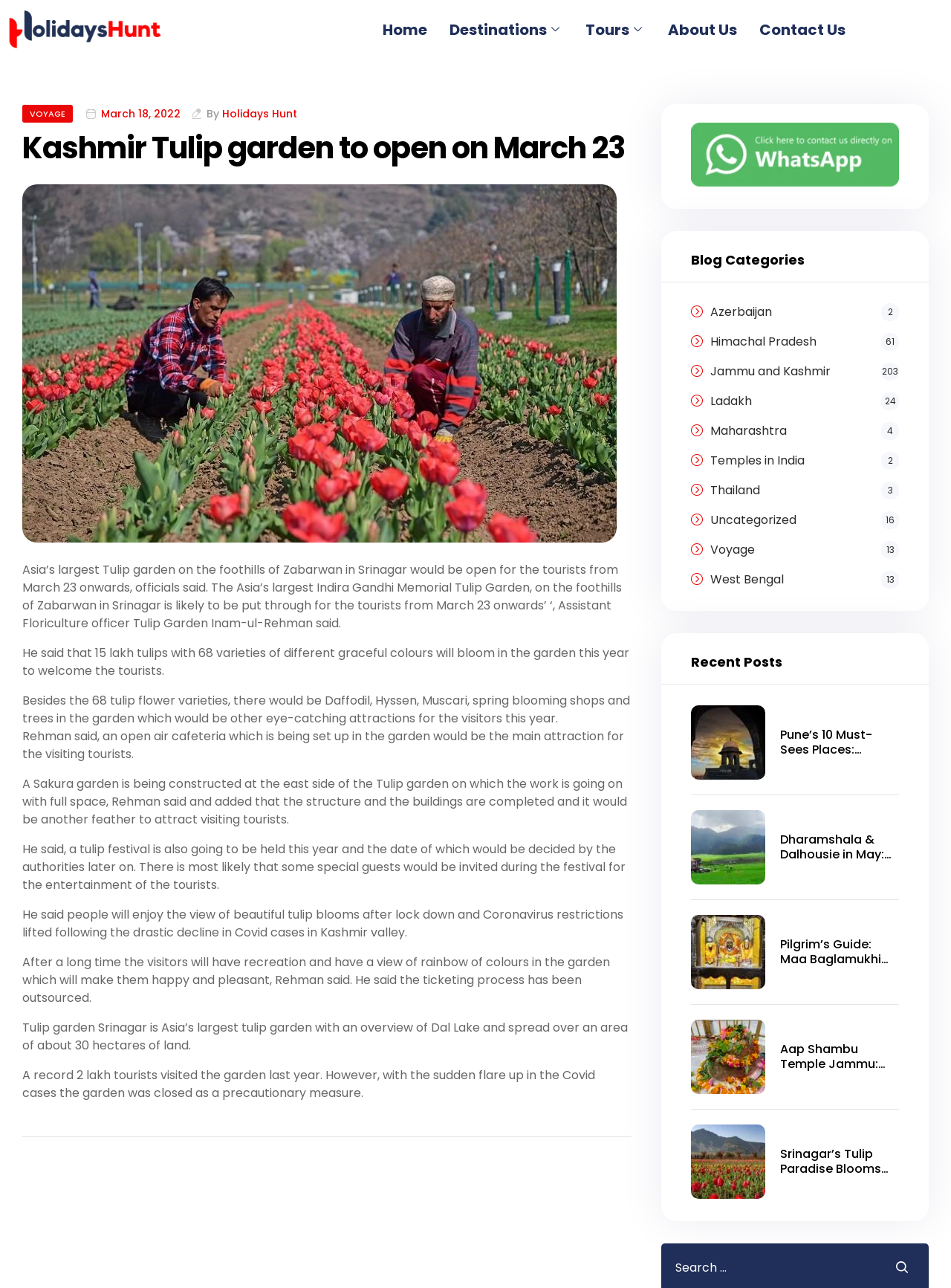Describe the entire webpage, focusing on both content and design.

The webpage is about the Indira Gandhi Memorial Tulip Garden in Srinagar, Kashmir, which is Asia's largest tulip garden. At the top of the page, there are several links to different sections of the website, including "Home", "Destinations", "Tours", "About Us", and "Contact Us". 

Below these links, there is a main article section that takes up most of the page. The article has a header with links to "VOYAGE" and the date "March 18, 2022". The title of the article is "Kashmir Tulip garden to open on March 23". 

The article itself is divided into several paragraphs that provide information about the tulip garden, including its location, the number of tulips and varieties that will be on display, and the attractions that visitors can expect to see. There are also quotes from the Assistant Floriculture officer, Inam-ul-Rehman, about the garden's preparations for the tourist season.

On the right side of the page, there are several links to other articles and blog categories, including "Azerbaijan", "Himachal Pradesh", "Jammu and Kashmir", and "Thailand". There is also a section for "Recent Posts" that lists several article titles, including "Pune’s 10 Must-Sees Places: History, Hills & Masala!" and "Srinagar’s Tulip Paradise Blooms on March 23rd".